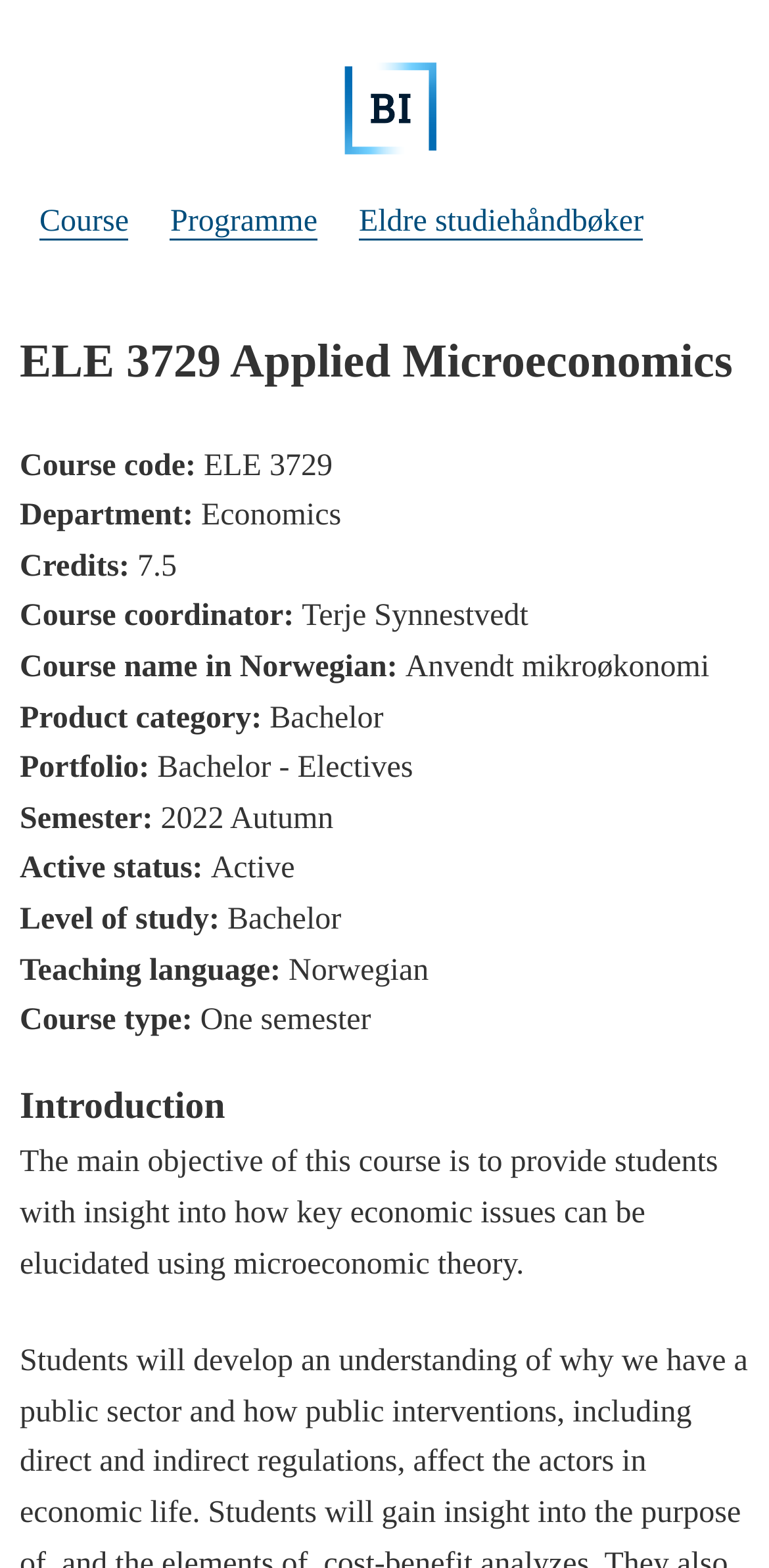What is the main objective of the course?
Can you provide an in-depth and detailed response to the question?

I found the main objective of the course by reading the introduction paragraph on the webpage, which states that the main objective of the course is to provide students with insight into how key economic issues can be elucidated using microeconomic theory.